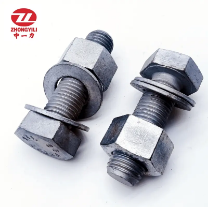Use one word or a short phrase to answer the question provided: 
What category do the bolts belong to?

ASTM A325